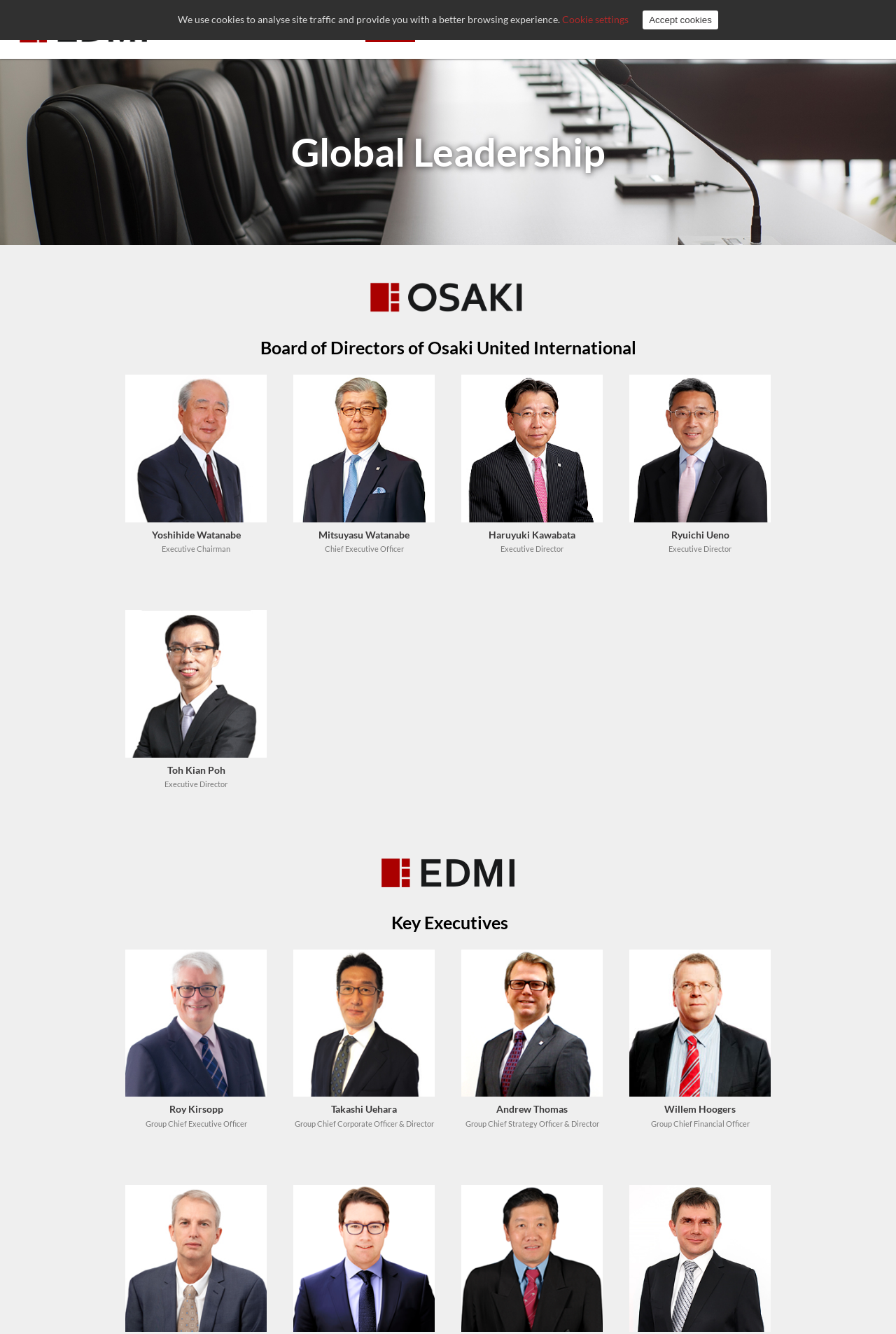Please specify the bounding box coordinates of the clickable section necessary to execute the following command: "Read the 'This One’s For You, Mom & Dad' article".

None